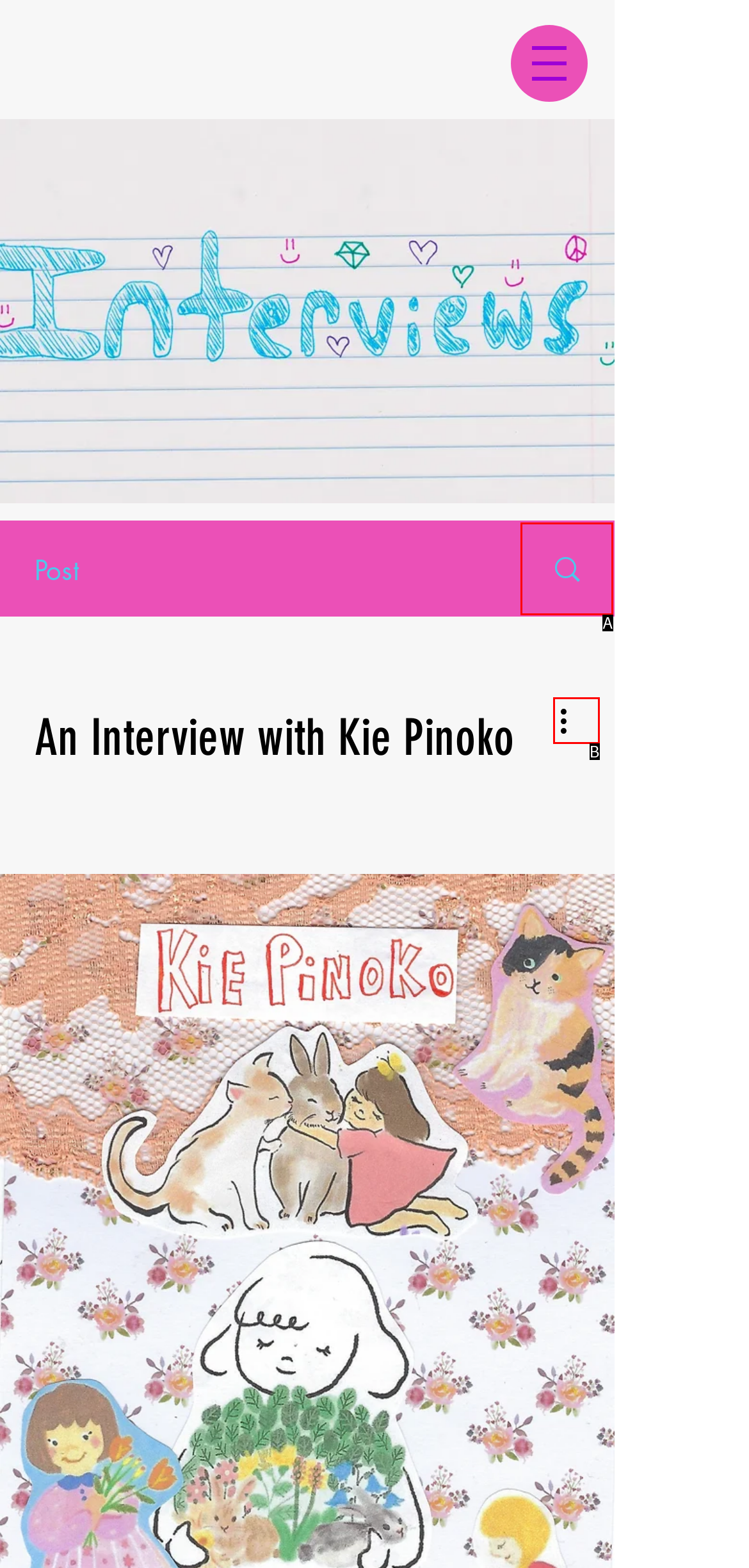Using the given description: Shopify 博客, identify the HTML element that corresponds best. Answer with the letter of the correct option from the available choices.

None